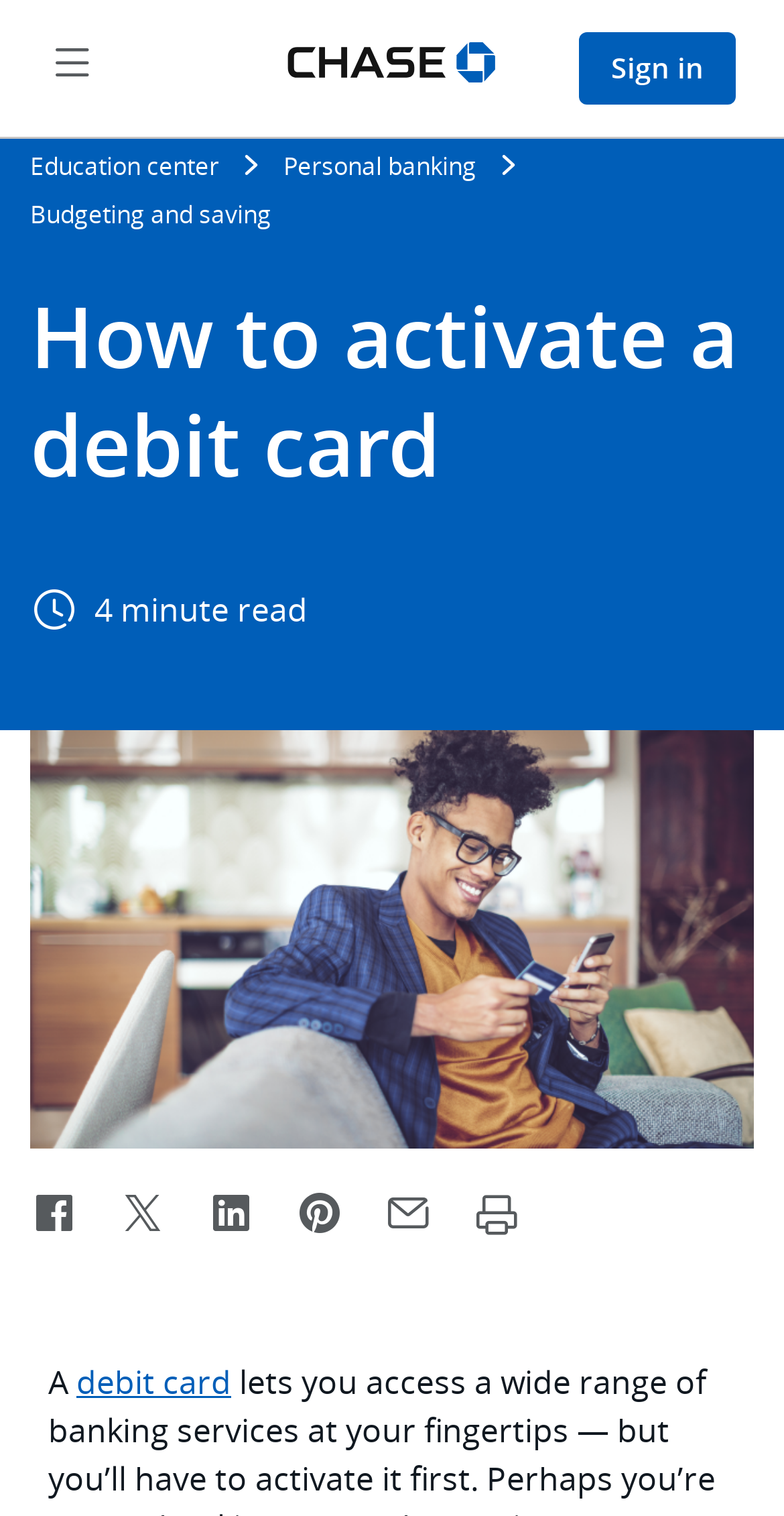Answer the following in one word or a short phrase: 
What is the first topic listed in the breadcrumb navigation?

Education center